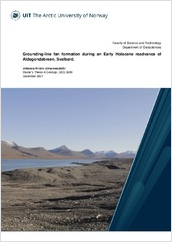Detail every aspect of the image in your caption.

This image serves as a thumbnail for a master's thesis titled "Grounding-line fan formation during an Early Holocene readvance of Aldegondabreen, Svalbard." The document is associated with the Department of Geosciences at UiT The Arctic University of Norway, indicating a focus on geological research related to glacial history. The landscape depicted likely represents the forefield of the Aldegondabreen glacier, highlighting the rugged terrain and glacial features relevant to the study. The visual showcases the remote beauty of Spitsbergen, Svalbard, which is crucial for understanding the Holocene glacial dynamics explored in the thesis.